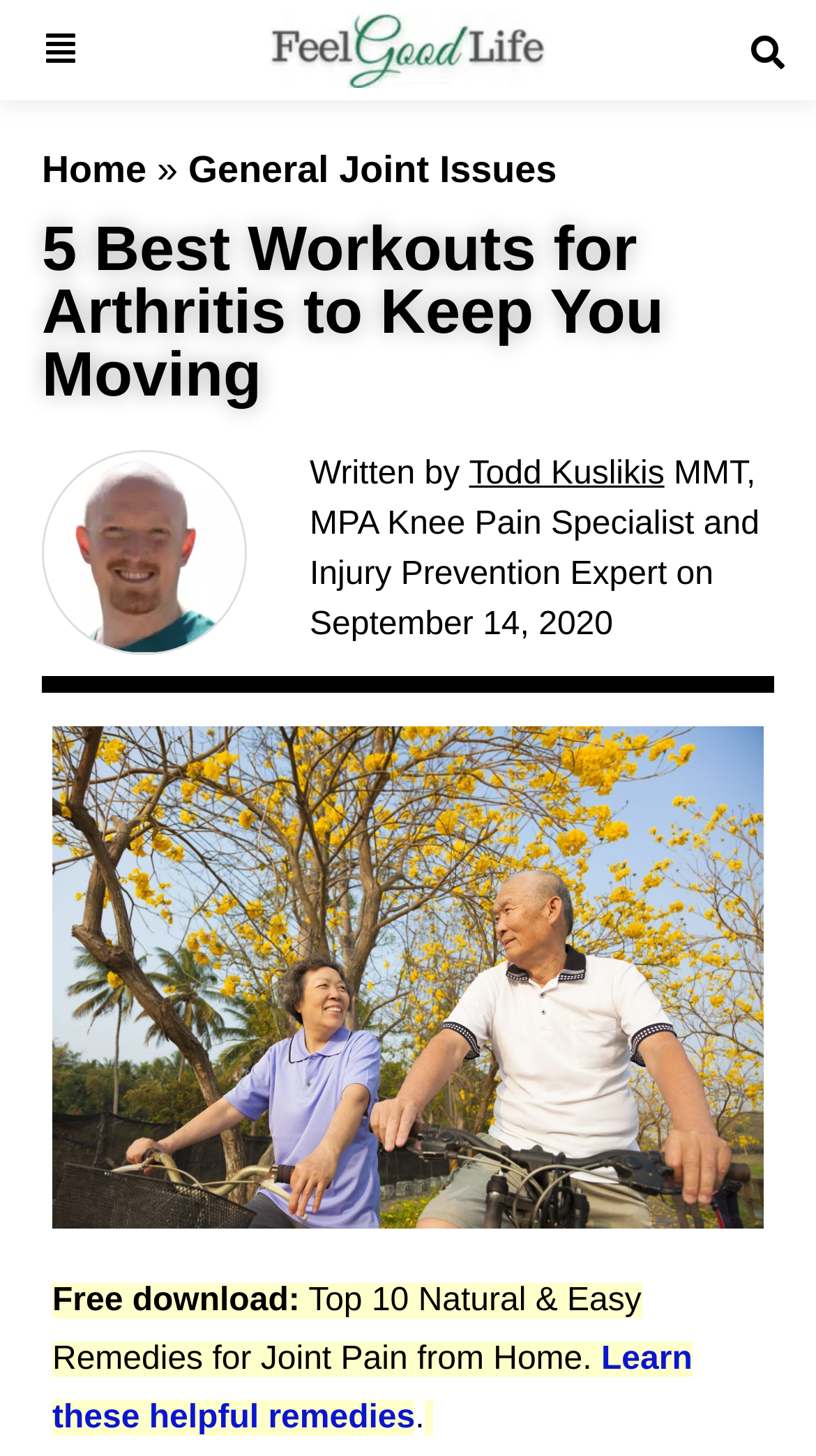Locate the bounding box coordinates of the clickable element to fulfill the following instruction: "search for something". Provide the coordinates as four float numbers between 0 and 1 in the format [left, top, right, bottom].

[0.863, 0.007, 0.987, 0.063]